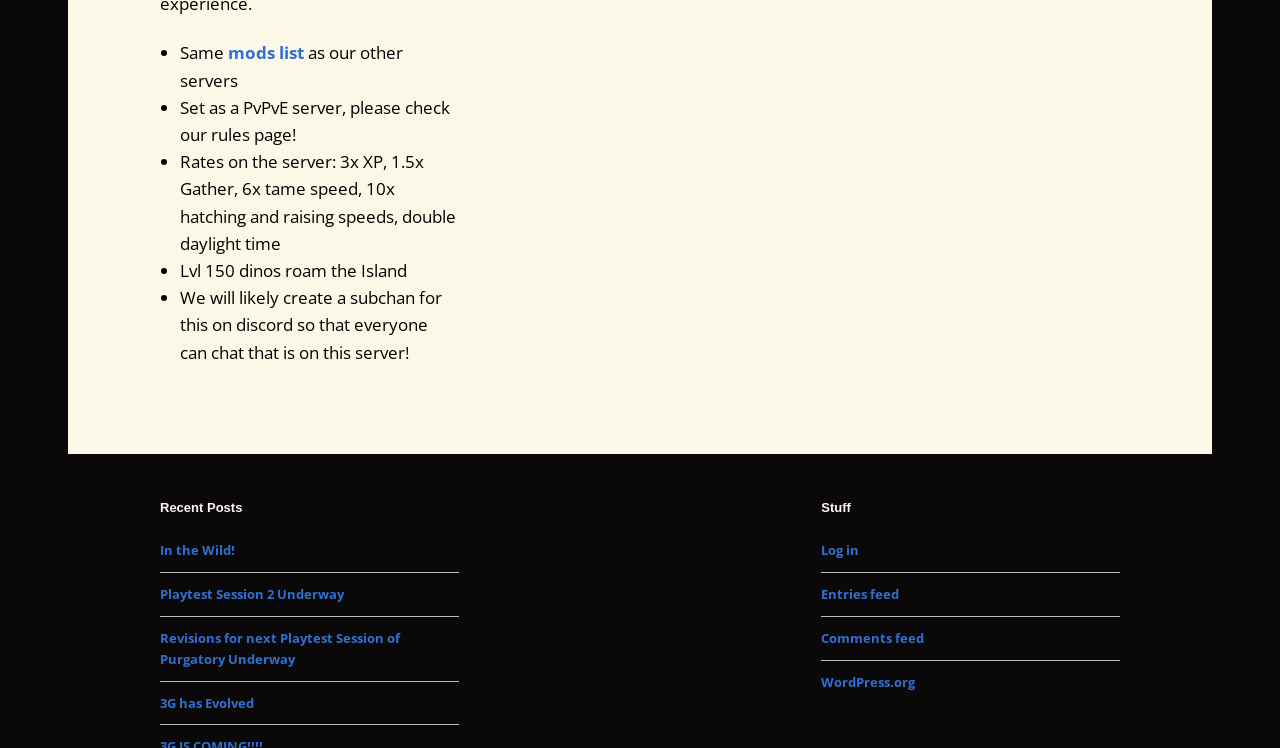Please provide a comprehensive answer to the question below using the information from the image: What is the purpose of creating a subchan on discord?

According to the text, 'We will likely create a subchan for this on discord so that everyone can chat that is on this server!', the purpose of creating a subchan on discord is to provide a platform for people on this server to chat.